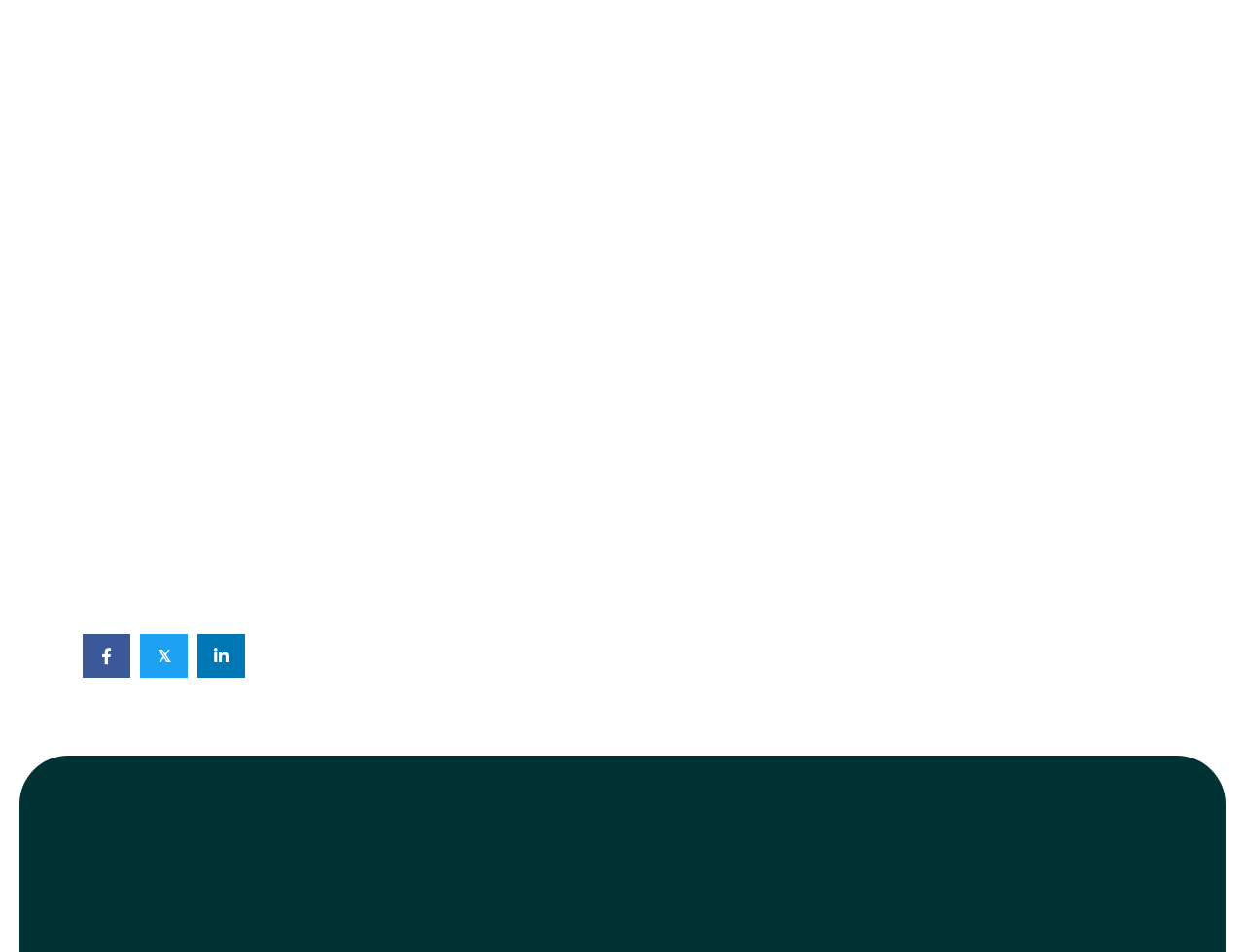Use the details in the image to answer the question thoroughly: 
What is the purpose of the 'Get started' link?

The 'Get started' link is likely a call-to-action button that allows users to initiate a new project or begin a process related to data centers, as indicated by the subsequent heading 'Let’s start a new project together'.